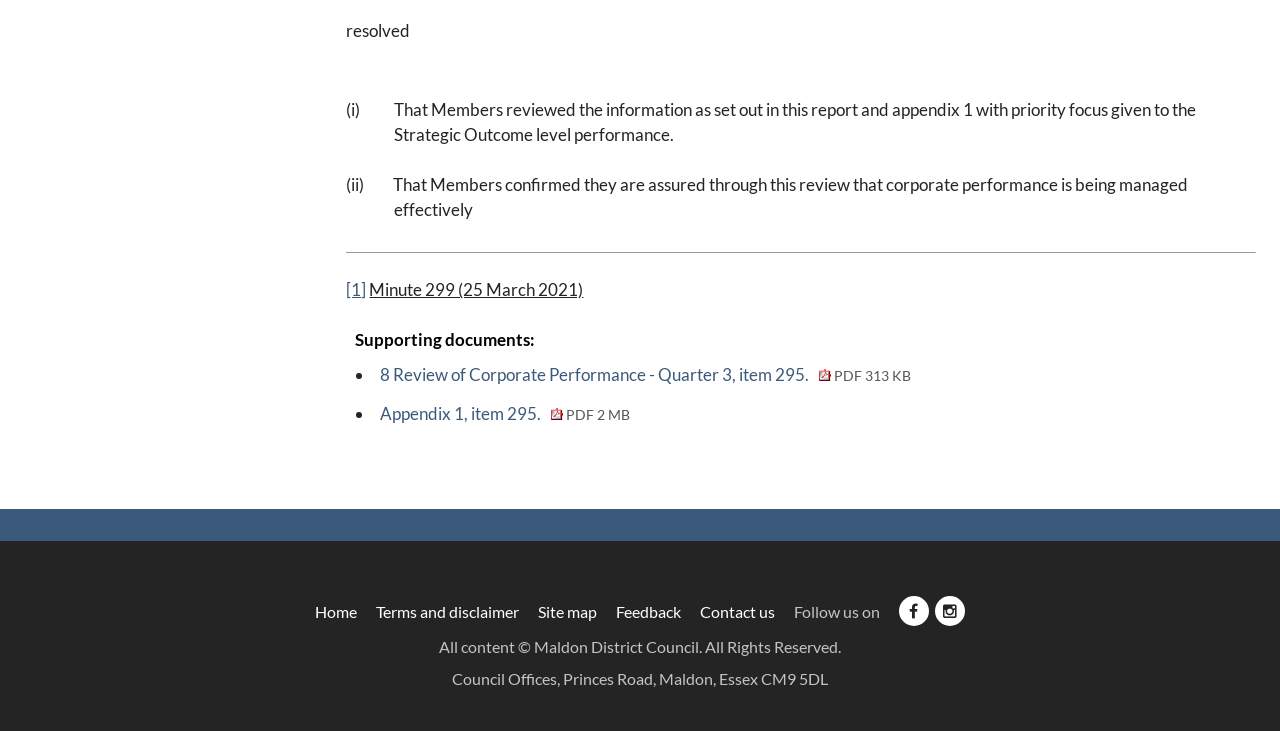What is the topic of the minute?
Refer to the image and provide a thorough answer to the question.

The topic of the minute is mentioned in the text 'Minute 299 (25 March 2021)' which is a link on the webpage, indicating that the minute is related to a meeting or discussion that took place on 25 March 2021.